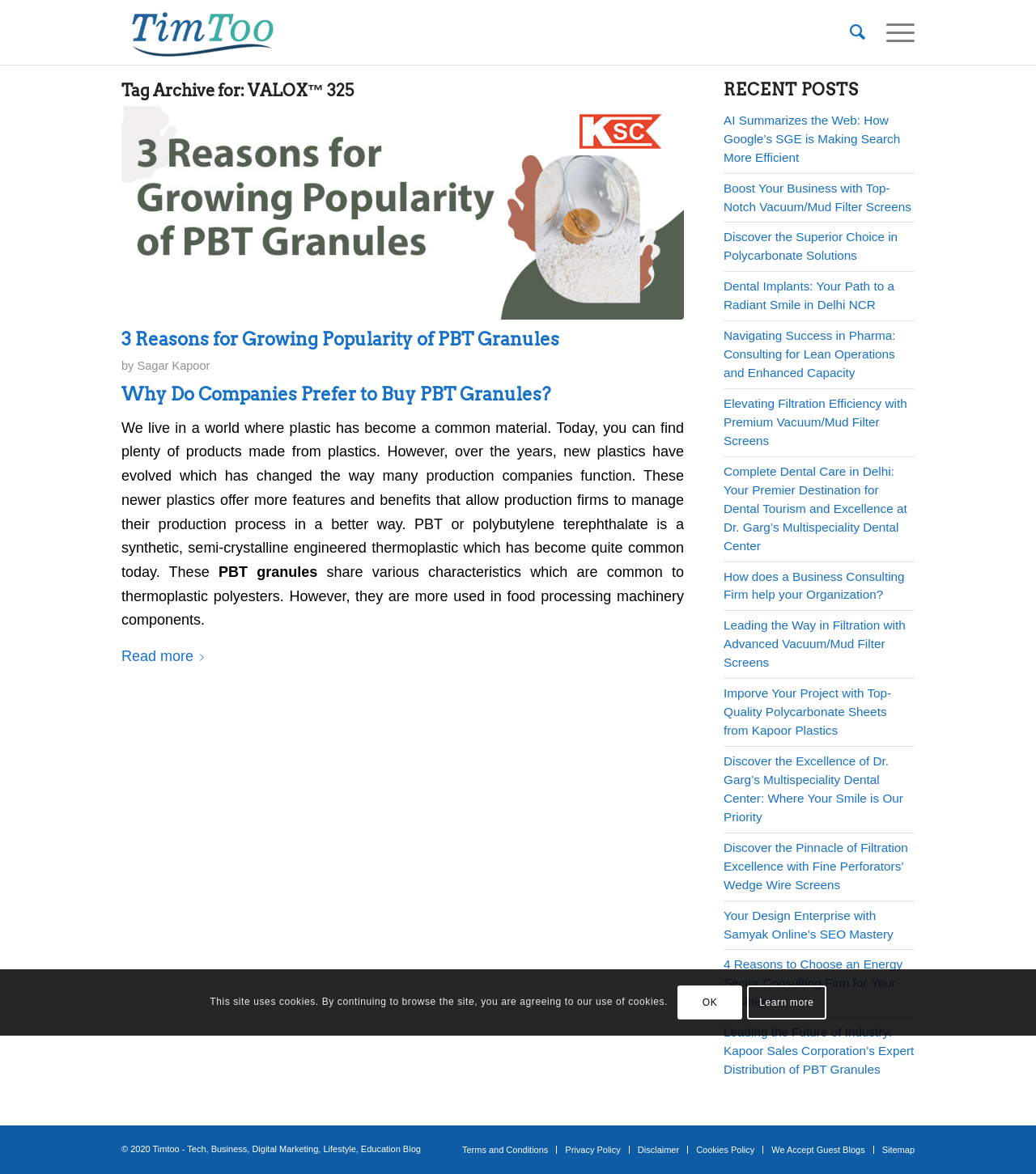From the image, can you give a detailed response to the question below:
What is the name of the blog?

The name of the blog can be found in the top-left corner of the webpage, where it says 'VALOX™ 325 – Tech, Business, Digital Marketing, Lifestyle, Education Timtoo Blog'.